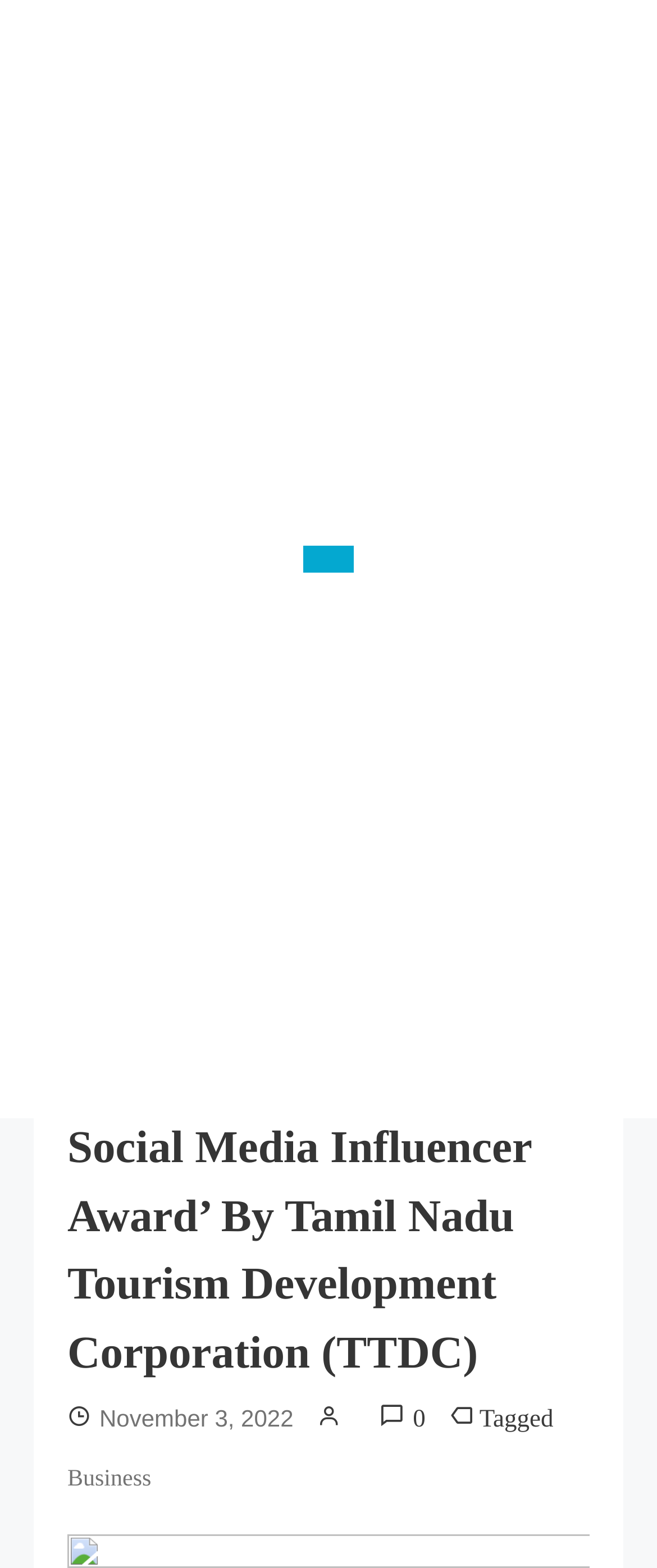Could you provide the bounding box coordinates for the portion of the screen to click to complete this instruction: "View the 'Business' category"?

[0.103, 0.592, 0.29, 0.616]